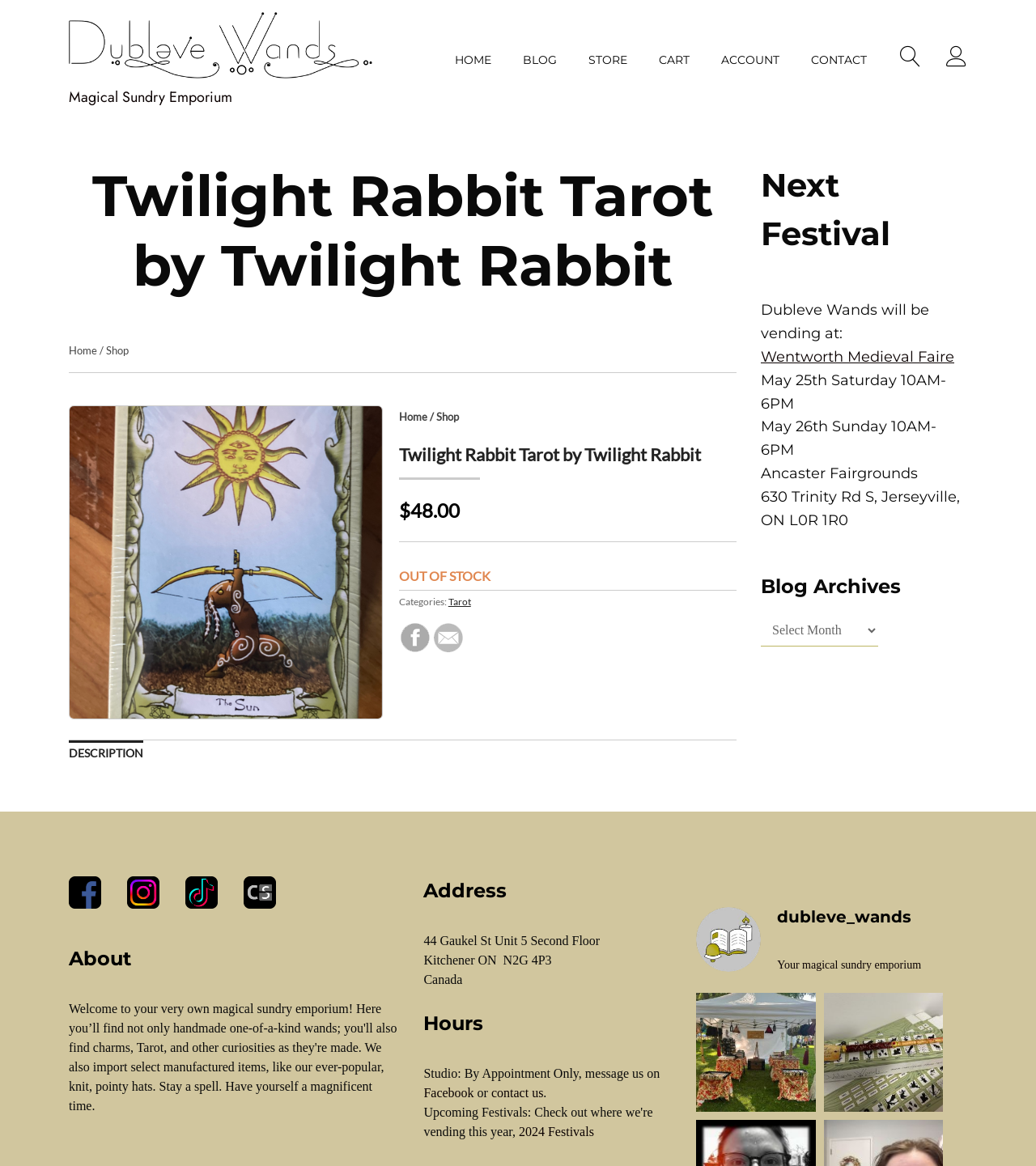Answer the following query concisely with a single word or phrase:
What is the price of the Twilight Rabbit Tarot?

$48.00